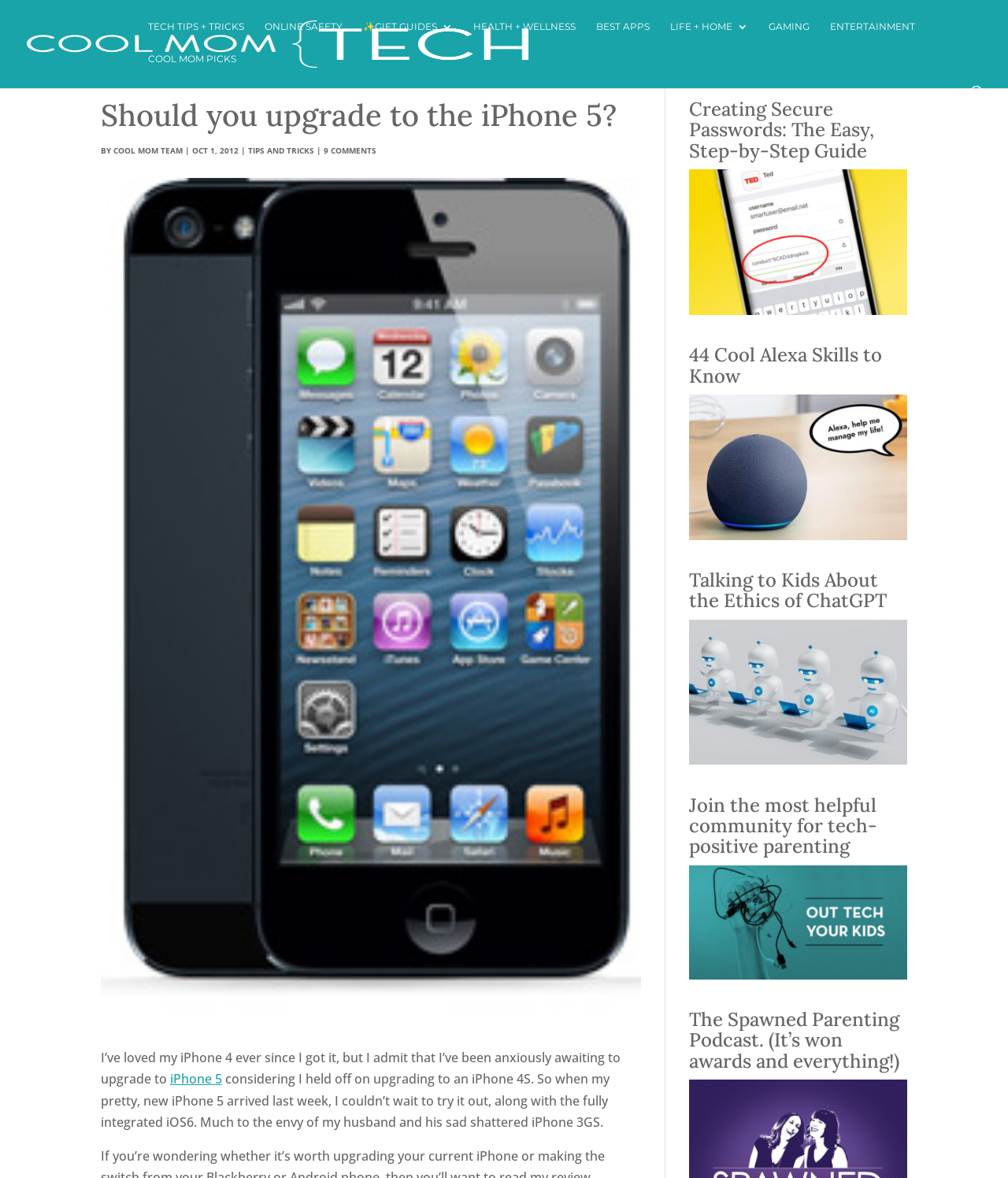Please give a one-word or short phrase response to the following question: 
What is the topic of the main article?

iPhone 5